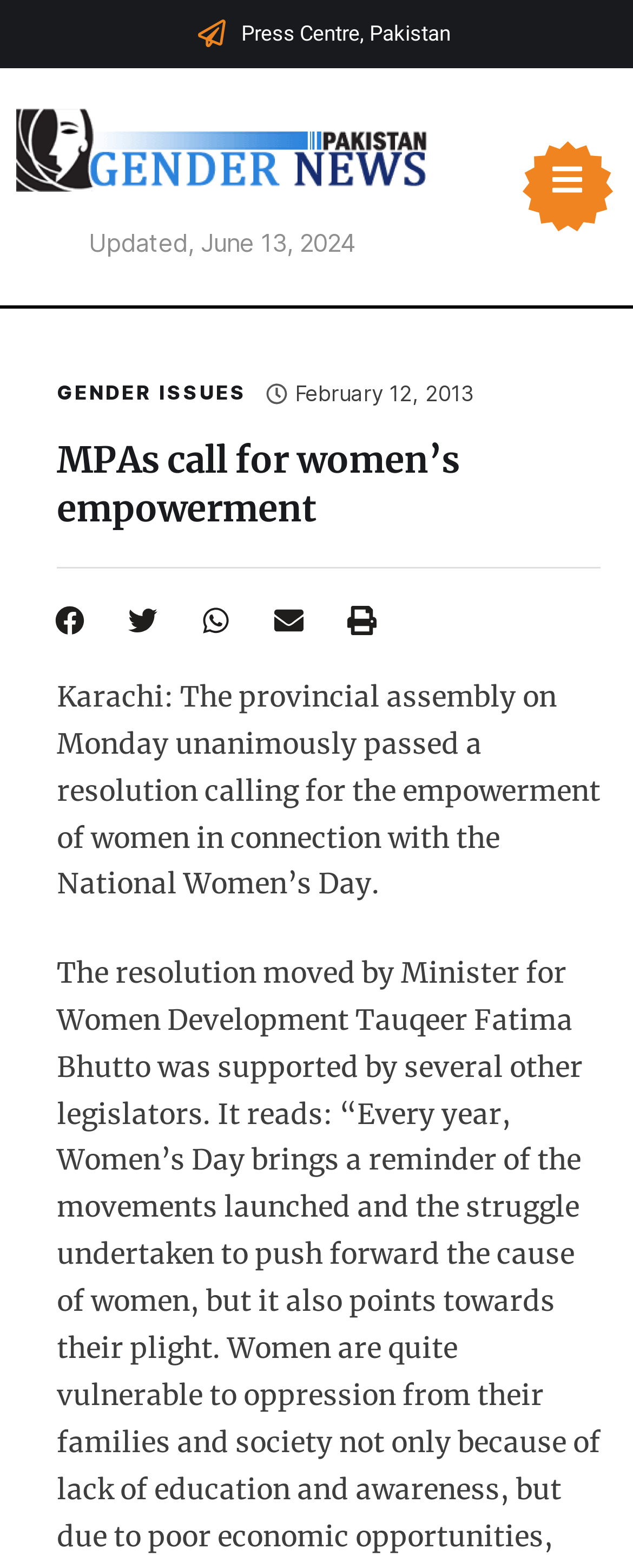Summarize the webpage comprehensively, mentioning all visible components.

The webpage appears to be a news article page, specifically focused on gender issues in Pakistan. At the top, there is a header section with the title "MPAs call for women’s empowerment – Pakistan Gender News" and a subheading "Press Centre, Pakistan". Below this, there is a horizontal navigation menu with links to various pages, including "GENDER ISSUES" and a date "February 12, 2013".

The main content of the page is a news article with the heading "MPAs call for women’s empowerment". The article is positioned in the center of the page, spanning almost the entire width. The text describes a resolution passed by the provincial assembly in Karachi, calling for the empowerment of women in connection with National Women’s Day.

On the left side of the article, there is a section with social media sharing buttons, including "Share on facebook", "Share on twitter", "Share on whatsapp", "Share on email", and "Share on print". Each button has a corresponding icon image next to it.

At the top-right corner, there is a link with an updated date "June 13, 2024". Additionally, there is another link on the right side of the page, but its purpose is unclear.

Overall, the webpage has a simple and organized layout, with a clear focus on presenting a news article related to gender issues in Pakistan.